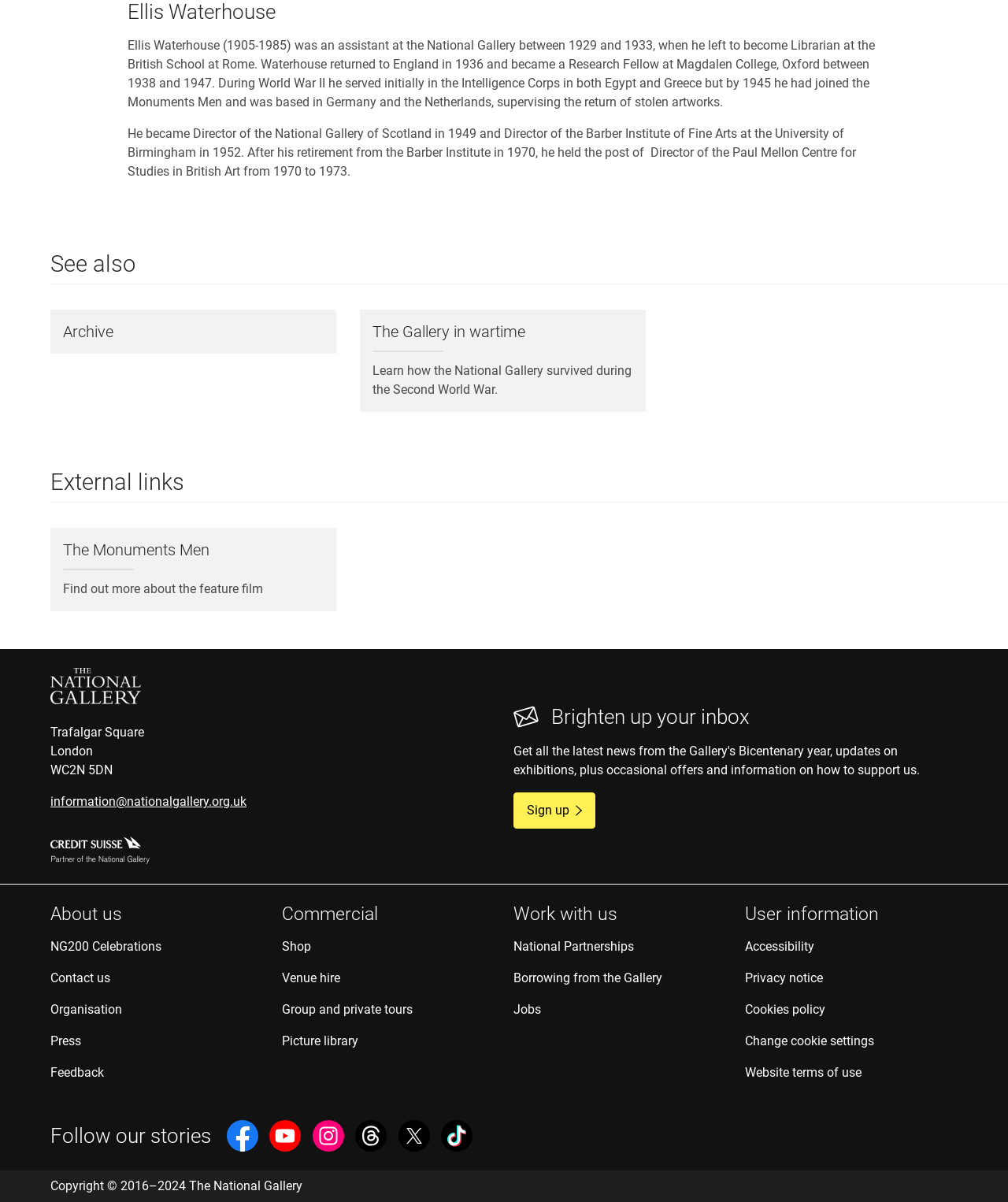Determine the coordinates of the bounding box for the clickable area needed to execute this instruction: "Learn how the National Gallery survived during the Second World War".

[0.357, 0.258, 0.641, 0.343]